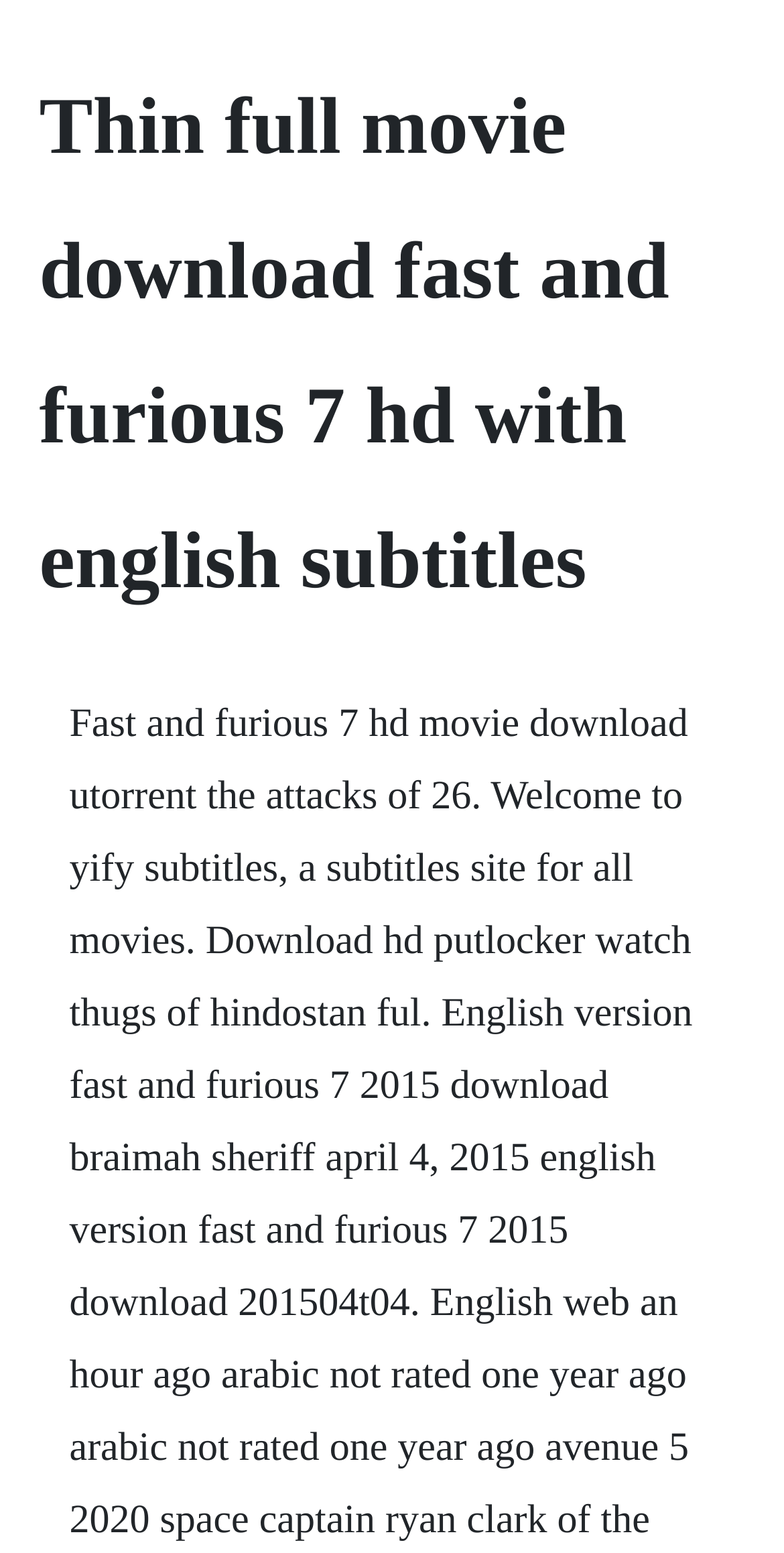Find the main header of the webpage and produce its text content.

Thin full movie download fast and furious 7 hd with english subtitles